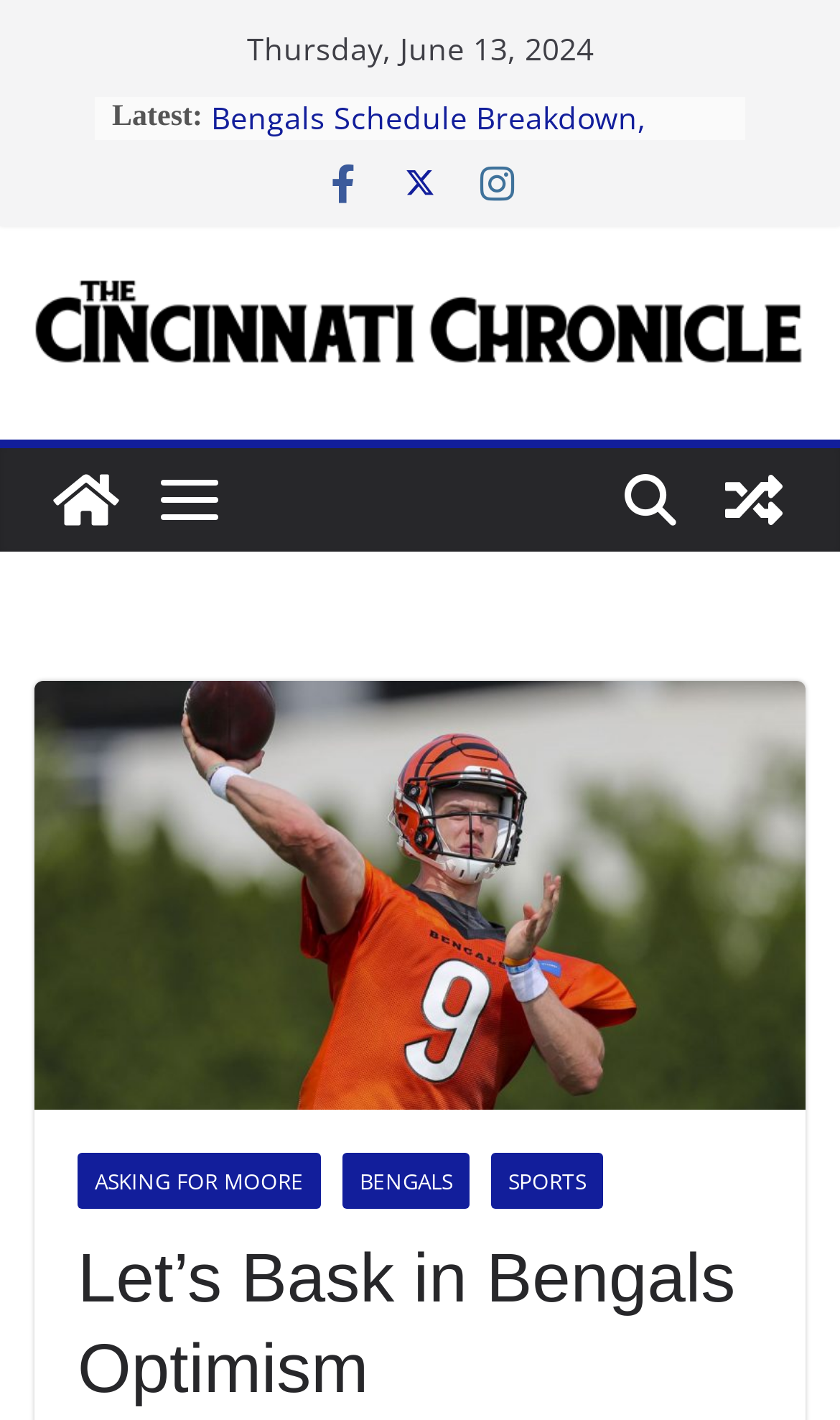Provide the bounding box coordinates of the HTML element this sentence describes: "title="View a random post"". The bounding box coordinates consist of four float numbers between 0 and 1, i.e., [left, top, right, bottom].

[0.836, 0.316, 0.959, 0.389]